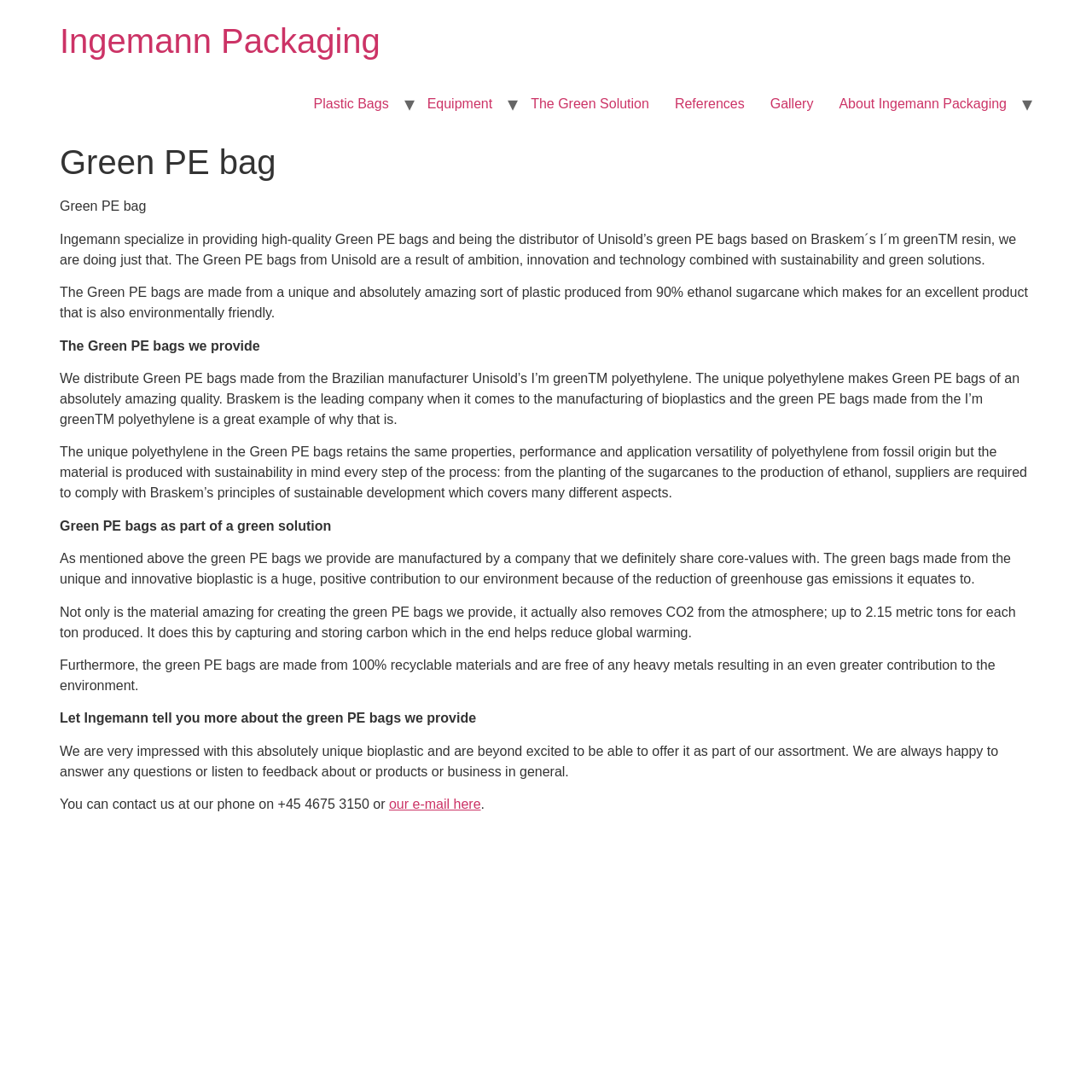Specify the bounding box coordinates of the element's region that should be clicked to achieve the following instruction: "Click on 'our e-mail here'". The bounding box coordinates consist of four float numbers between 0 and 1, in the format [left, top, right, bottom].

[0.356, 0.73, 0.44, 0.743]